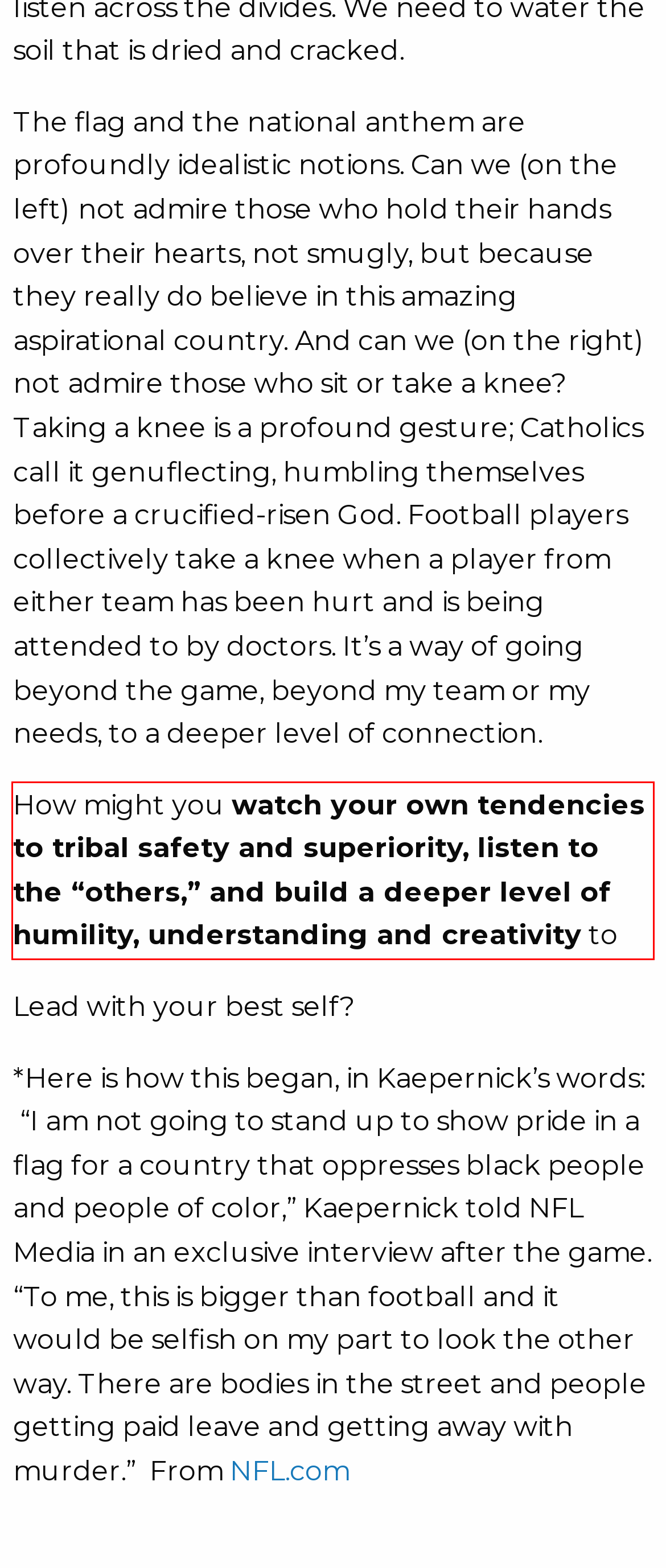Please take the screenshot of the webpage, find the red bounding box, and generate the text content that is within this red bounding box.

How might you watch your own tendencies to tribal safety and superiority, listen to the “others,” and build a deeper level of humility, understanding and creativity to